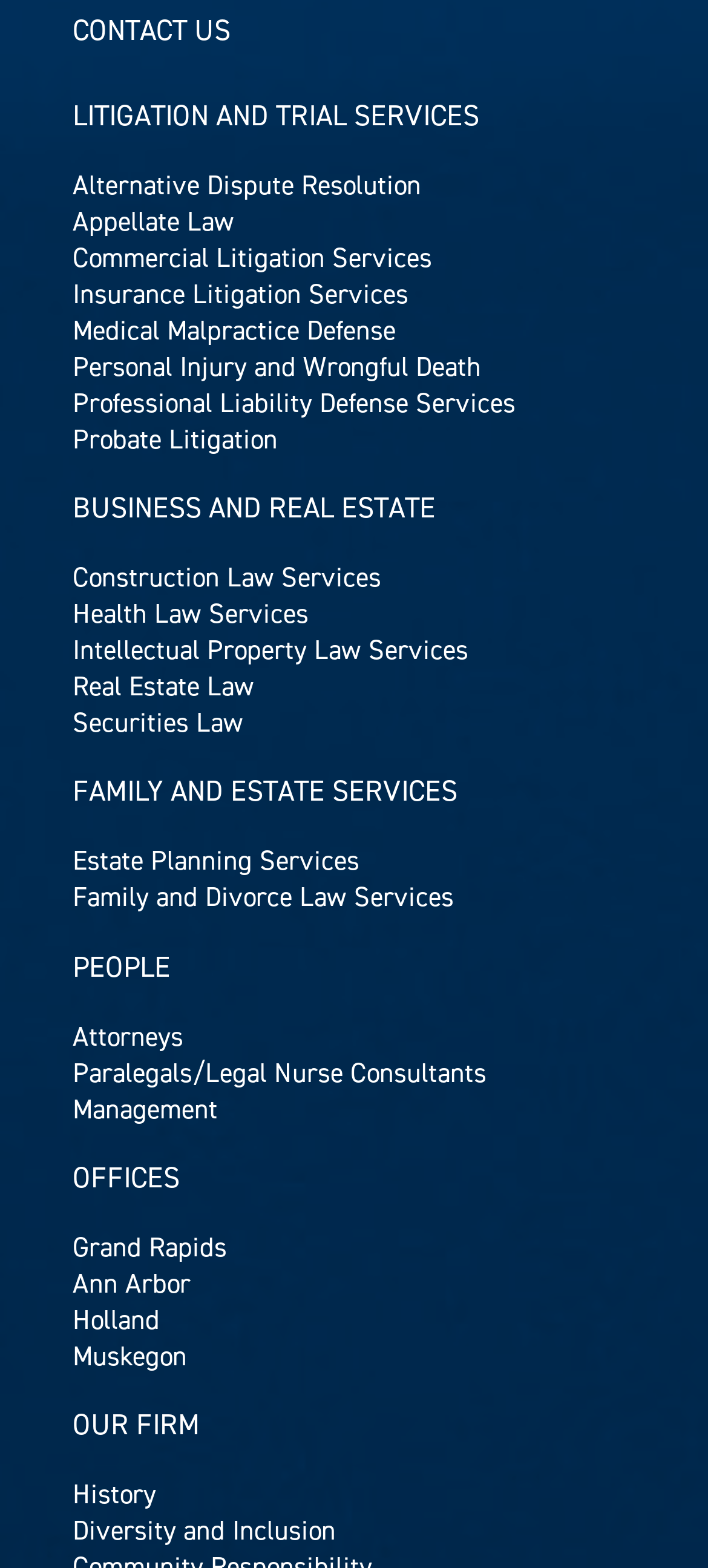Locate the bounding box of the UI element defined by this description: "简体中文". The coordinates should be given as four float numbers between 0 and 1, formatted as [left, top, right, bottom].

None